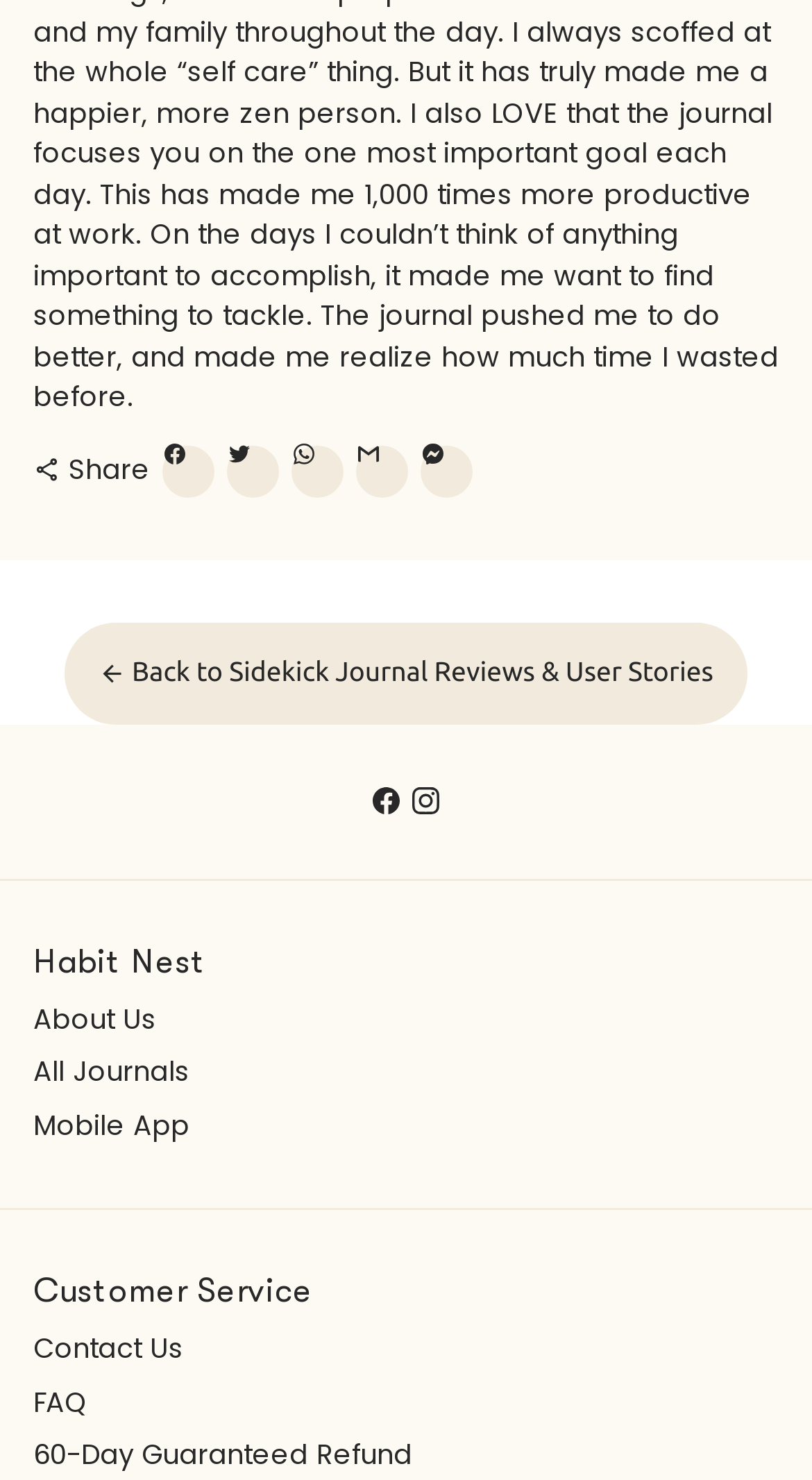Please use the details from the image to answer the following question comprehensively:
How many links are there in the customer service section?

I counted the number of links in the customer service section by looking at the links provided under the 'Customer Service' heading. There are links to 'Contact Us', 'FAQ', and '60-Day Guaranteed Refund'.